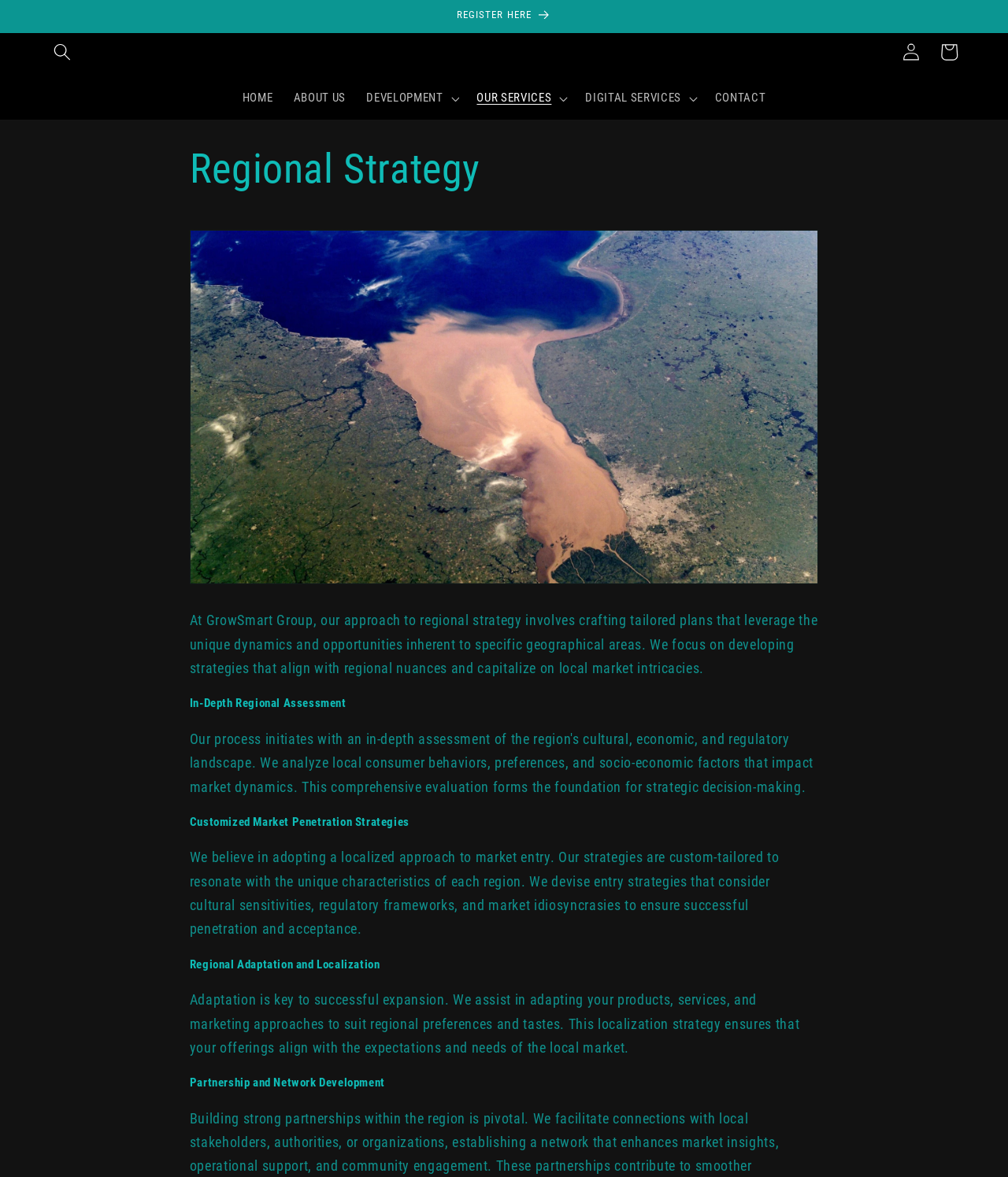How many main sections are there in the company's regional strategy?
Look at the image and answer the question with a single word or phrase.

Four